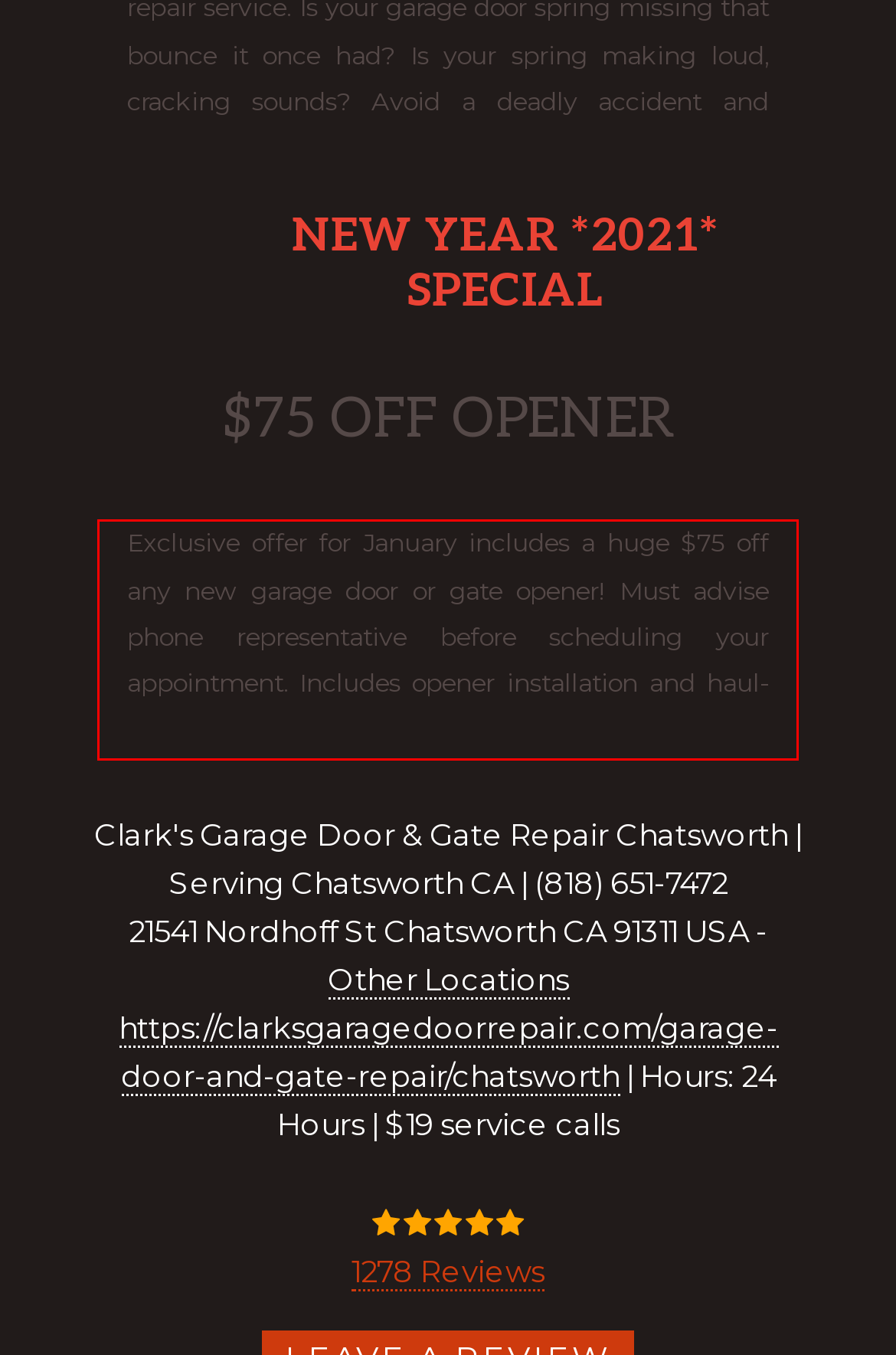Given a webpage screenshot, identify the text inside the red bounding box using OCR and extract it.

Exclusive offer for January includes a huge $75 off any new garage door or gate opener! Must advise phone representative before scheduling your appointment. Includes opener installation and haul-away. Certain restrictions apply. Sitemap